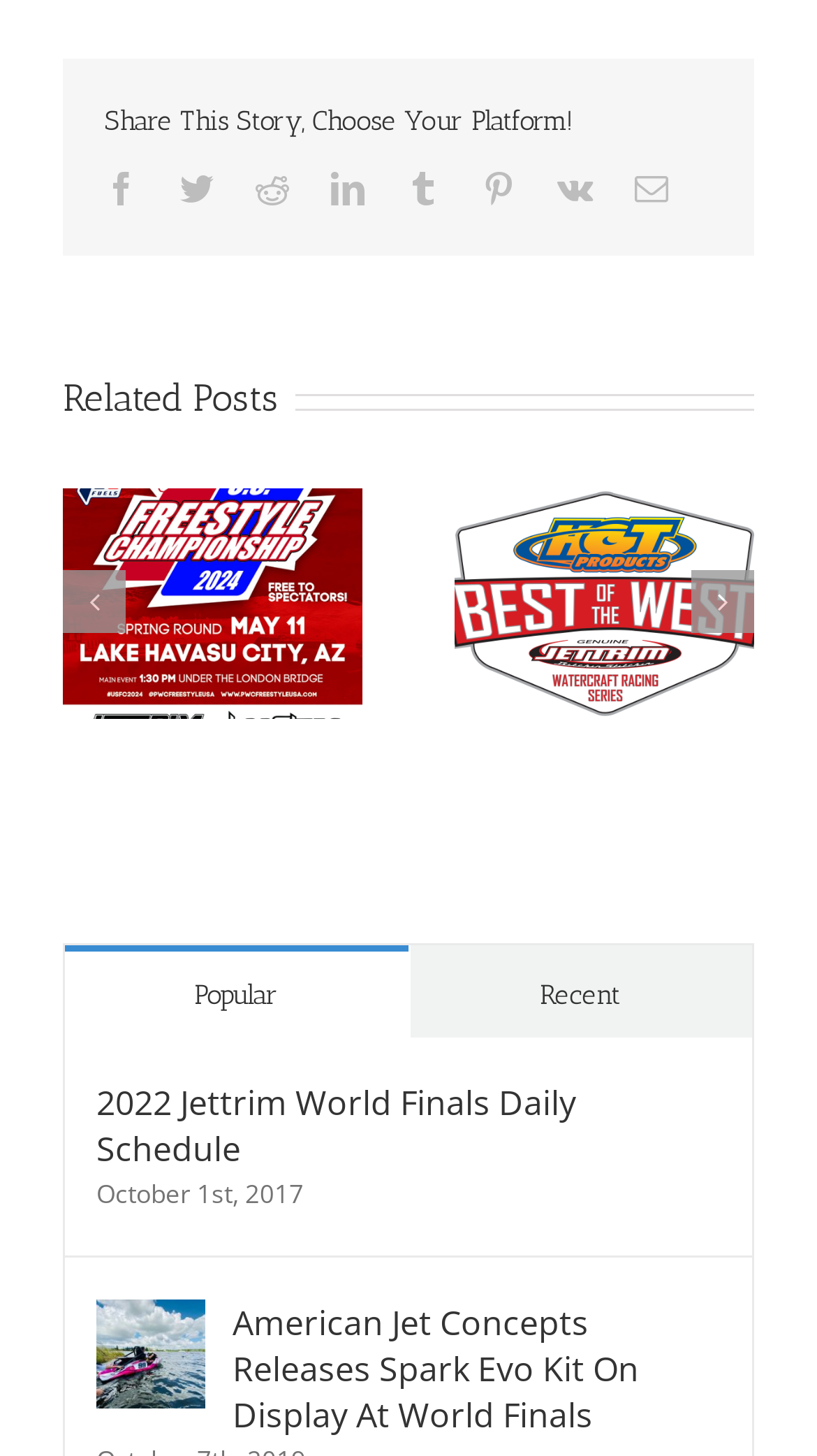Predict the bounding box coordinates of the area that should be clicked to accomplish the following instruction: "Check post published on October 1st, 2017". The bounding box coordinates should consist of four float numbers between 0 and 1, i.e., [left, top, right, bottom].

[0.118, 0.808, 0.372, 0.833]